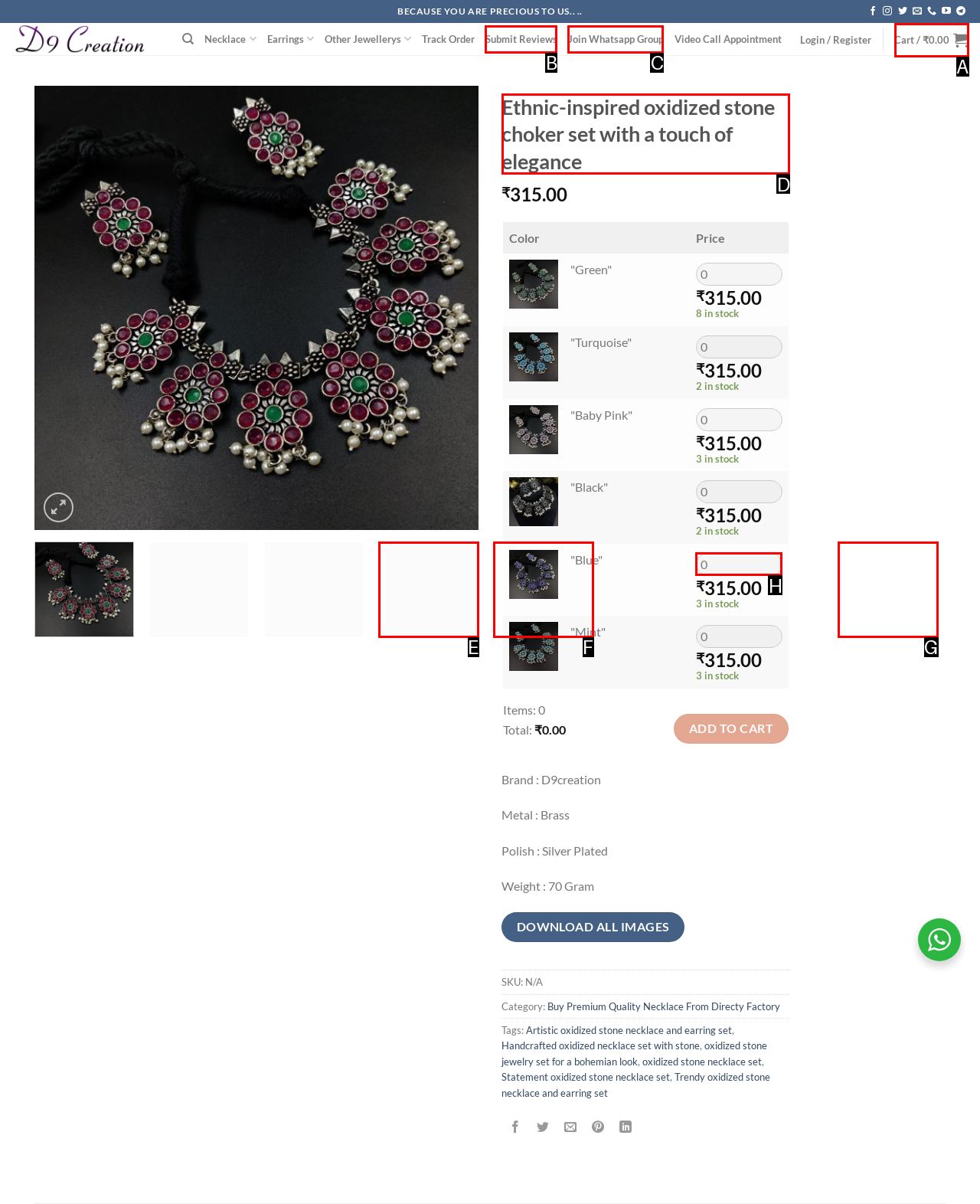Select the letter of the UI element you need to click to complete this task: View product details.

D